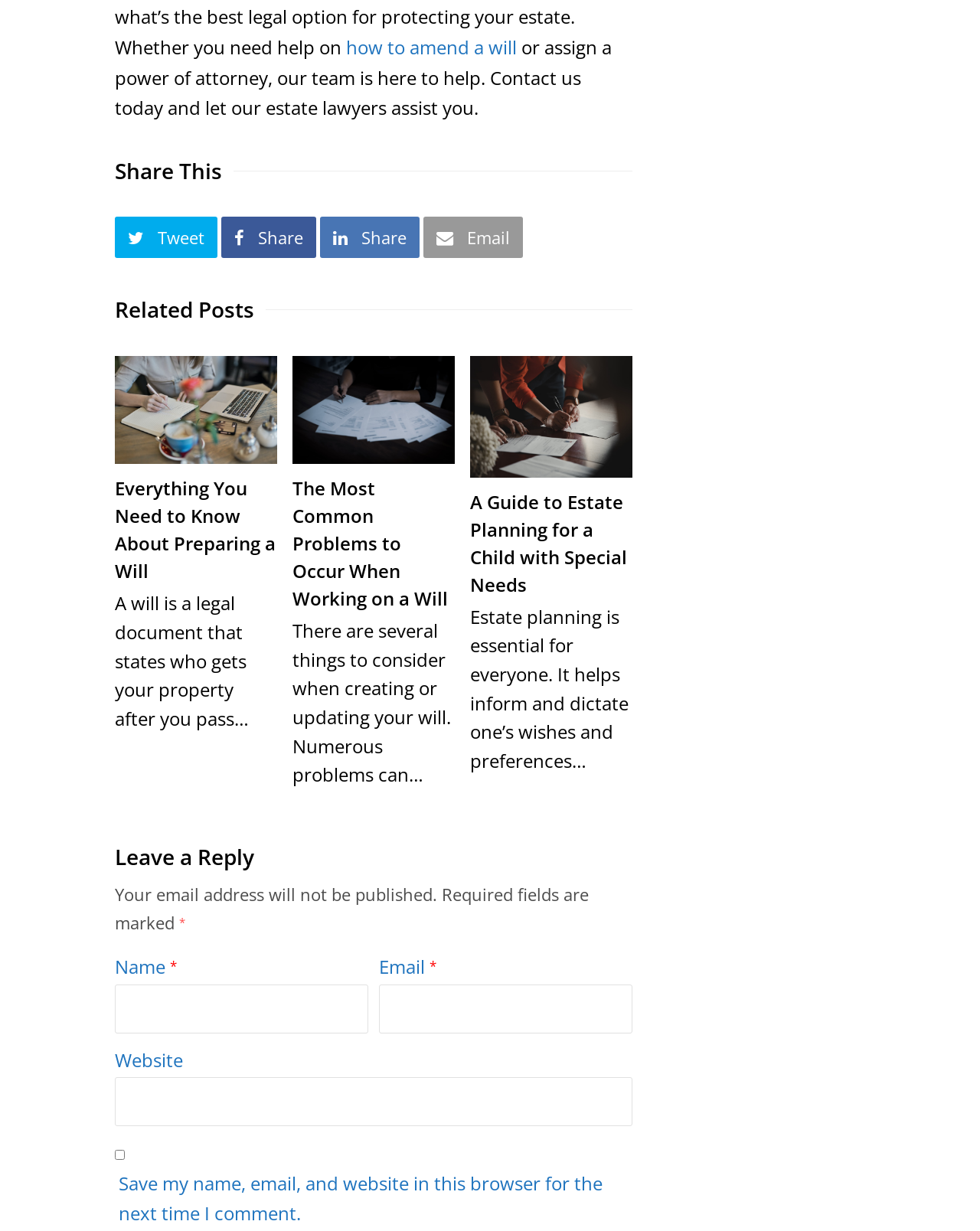Examine the screenshot and answer the question in as much detail as possible: What is the topic of the first article on this webpage?

The first article on this webpage has a heading that reads 'Everything You Need to Know About Preparing a Will', which suggests that the topic of this article is related to preparing a will, providing information and guidance on the process.